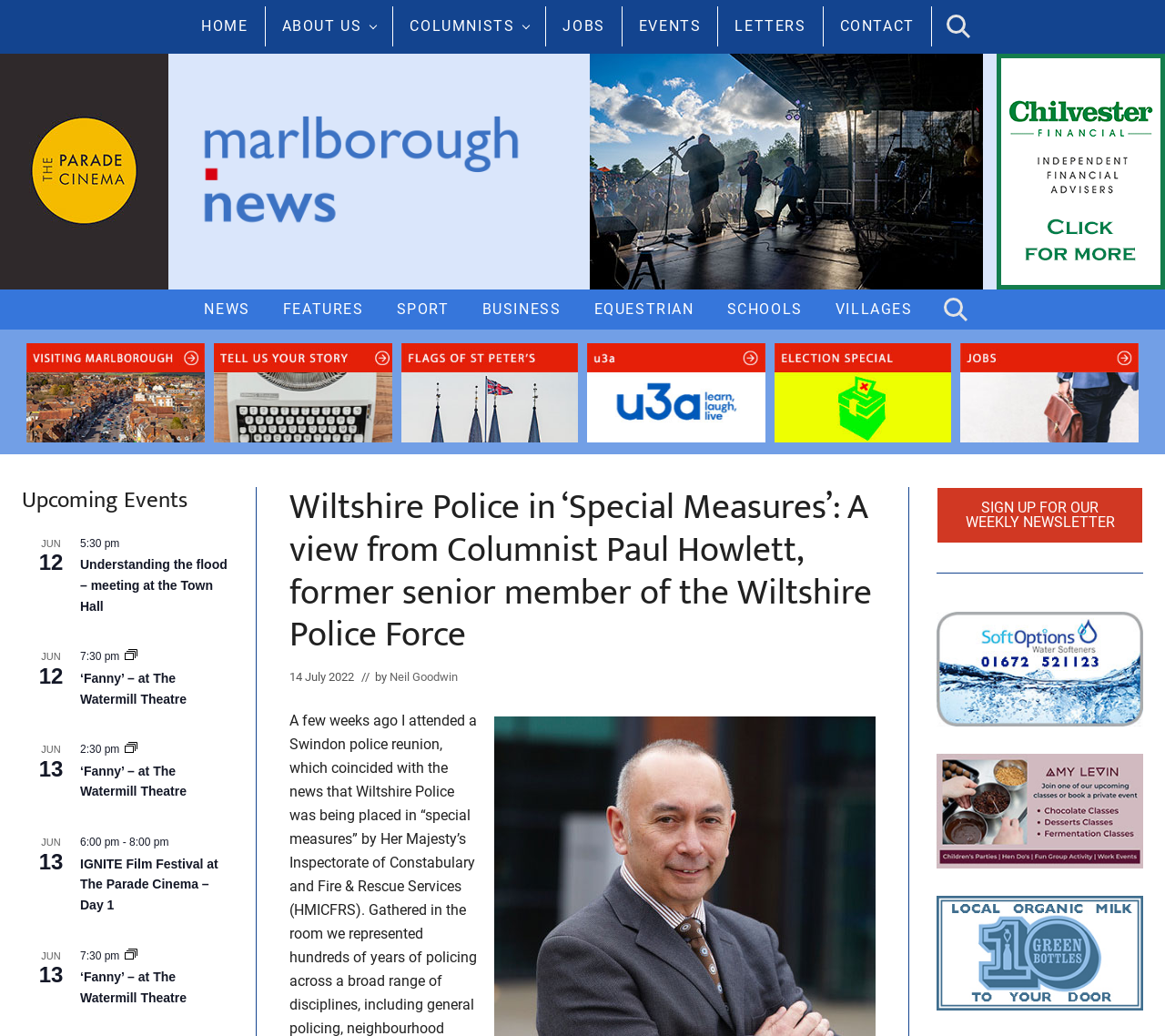Identify the bounding box coordinates of the region I need to click to complete this instruction: "Sign up for the weekly newsletter".

[0.804, 0.47, 0.981, 0.524]